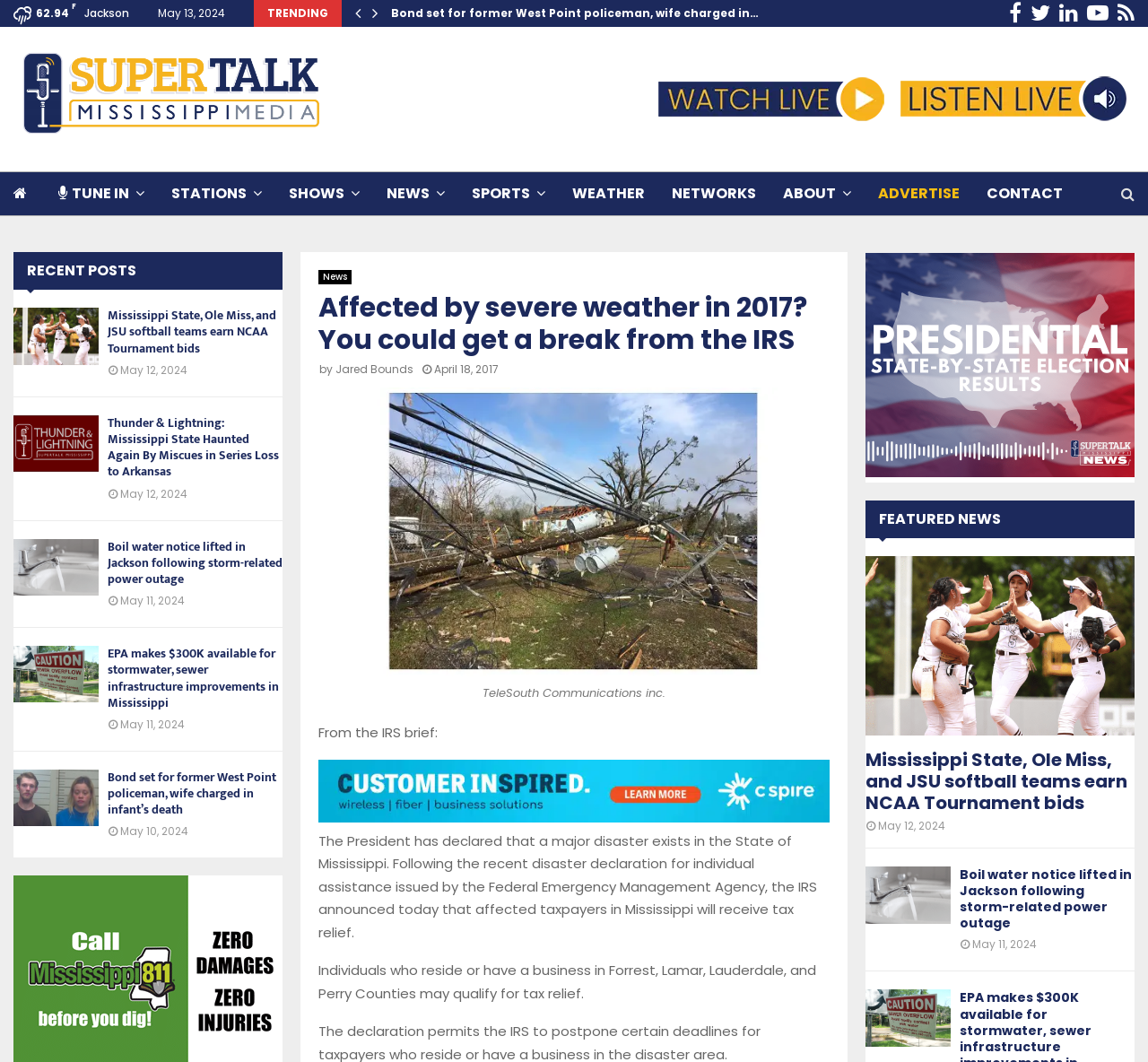Find the main header of the webpage and produce its text content.

Affected by severe weather in 2017? You could get a break from the IRS